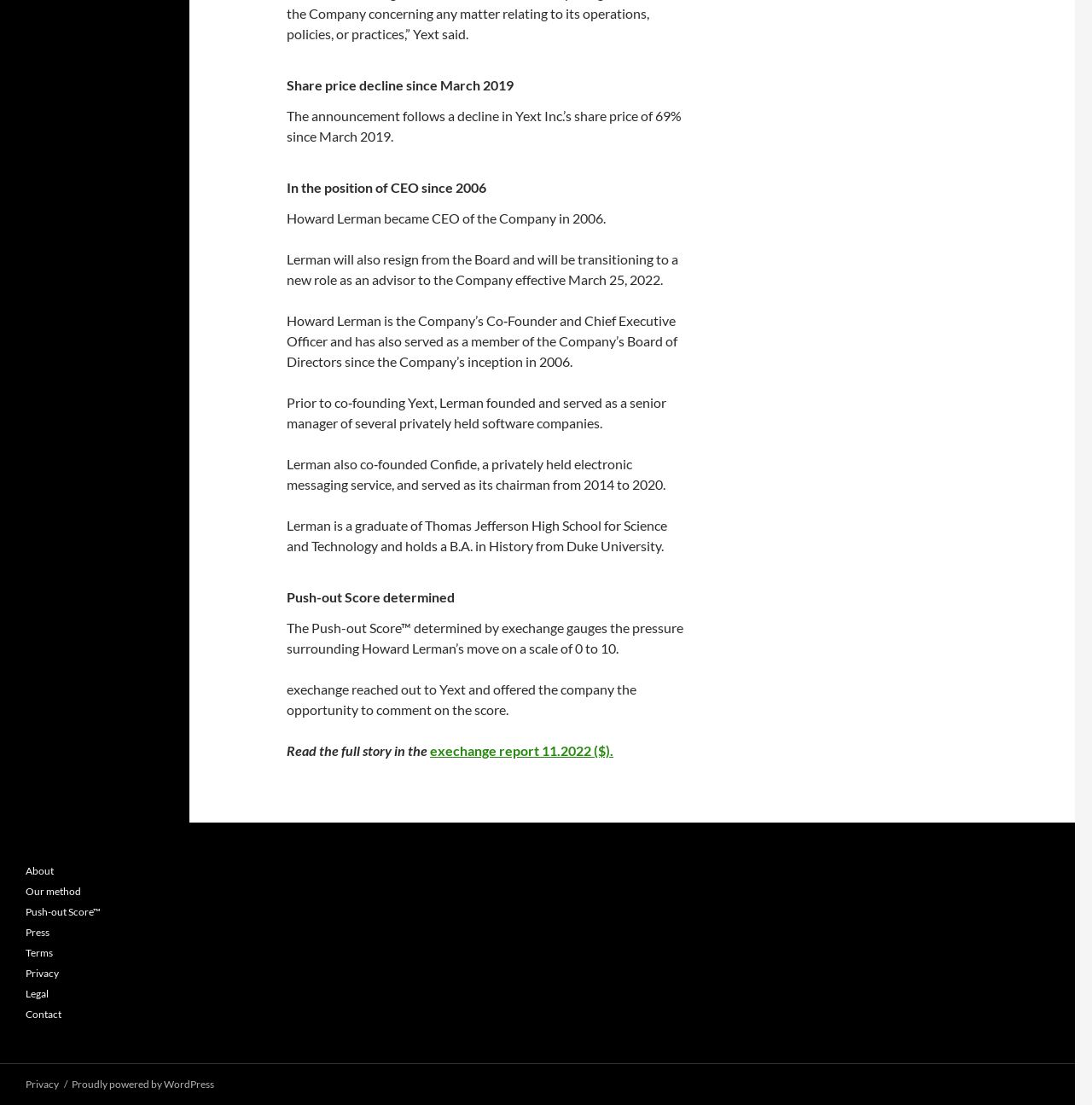Please determine the bounding box coordinates of the element's region to click in order to carry out the following instruction: "Click the Healthtalk logo". The coordinates should be four float numbers between 0 and 1, i.e., [left, top, right, bottom].

None